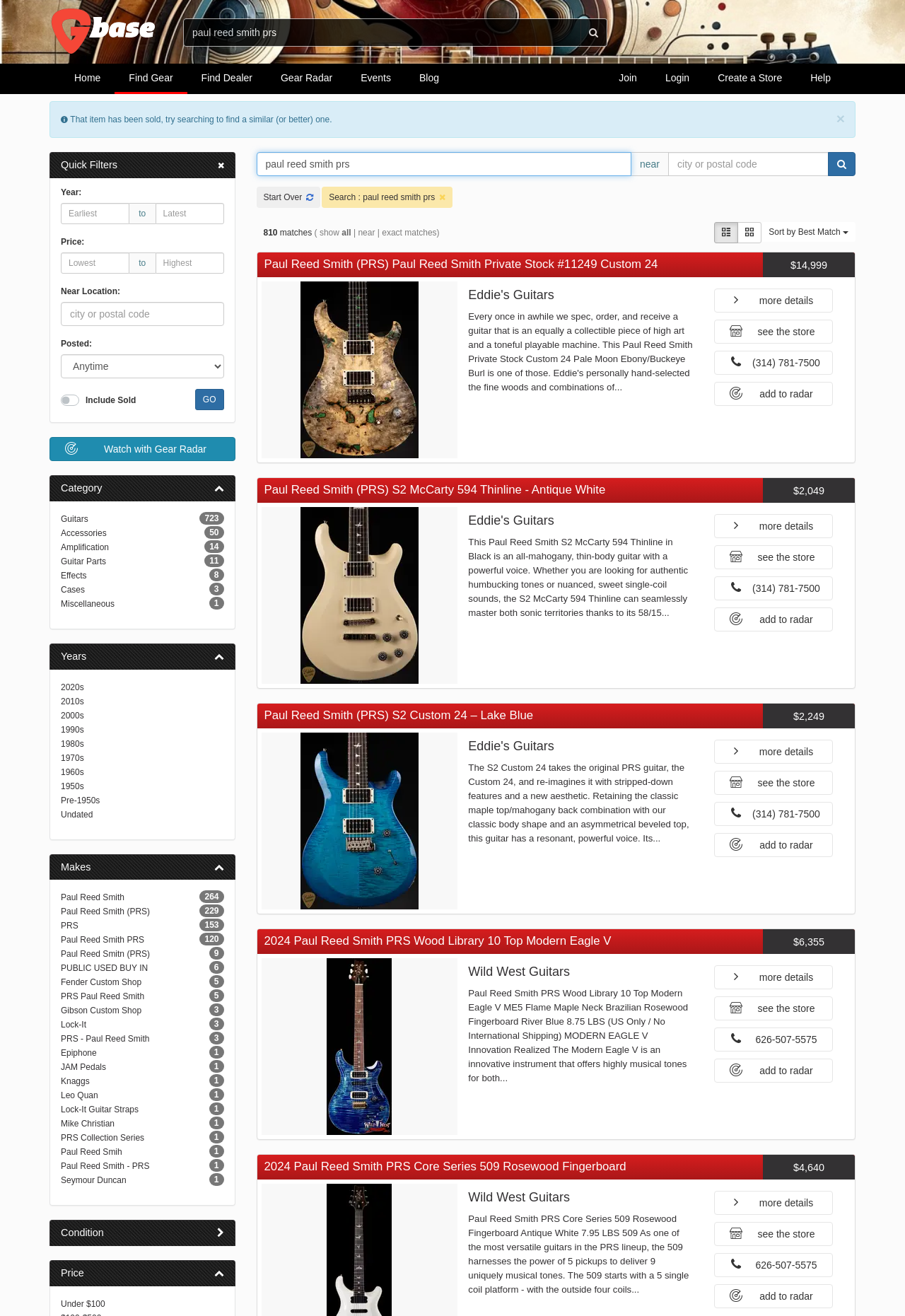Determine the bounding box coordinates of the target area to click to execute the following instruction: "Create your free birth chart."

None